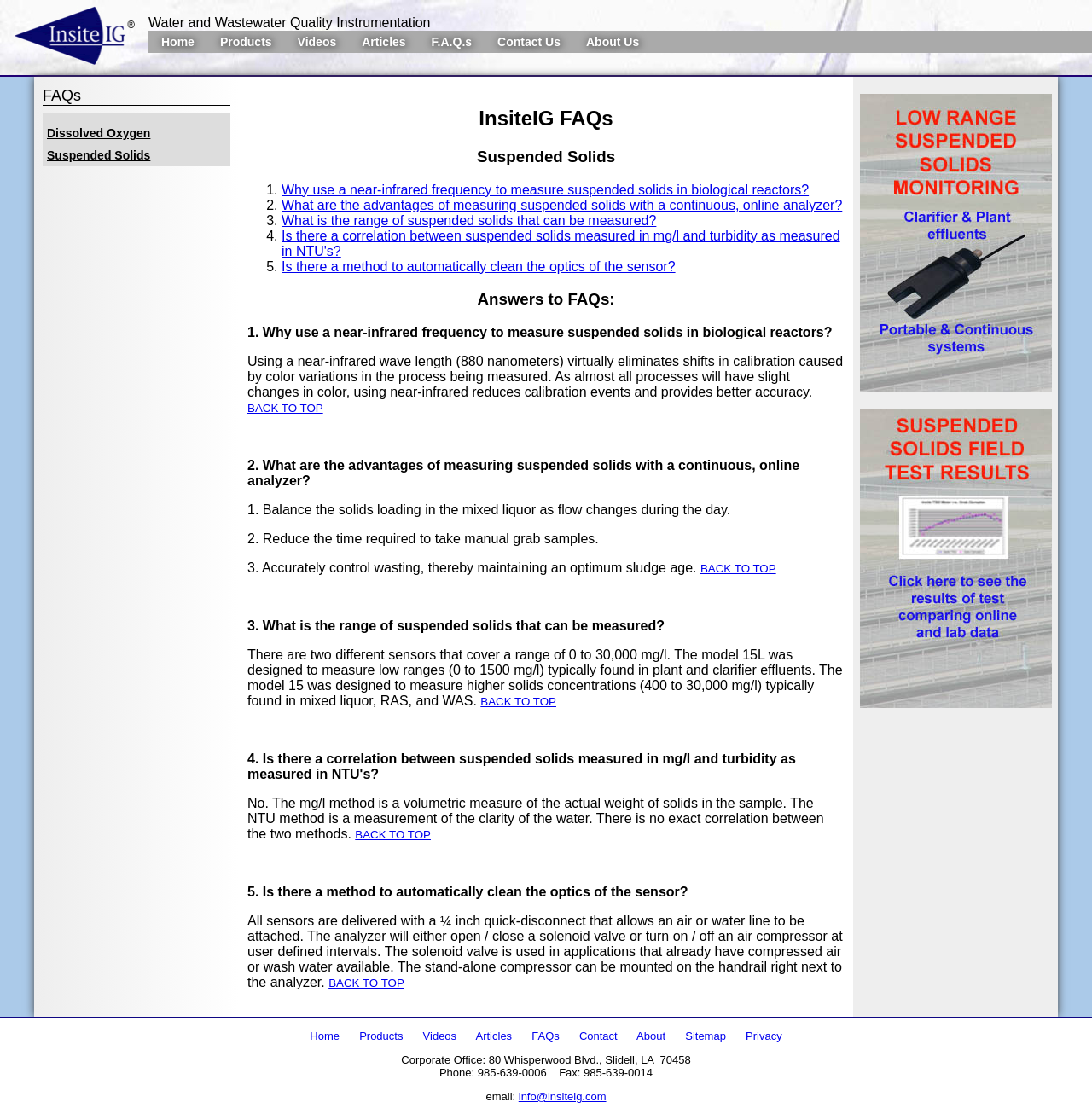What is the company's phone number?
Look at the image and answer the question using a single word or phrase.

985-639-0006